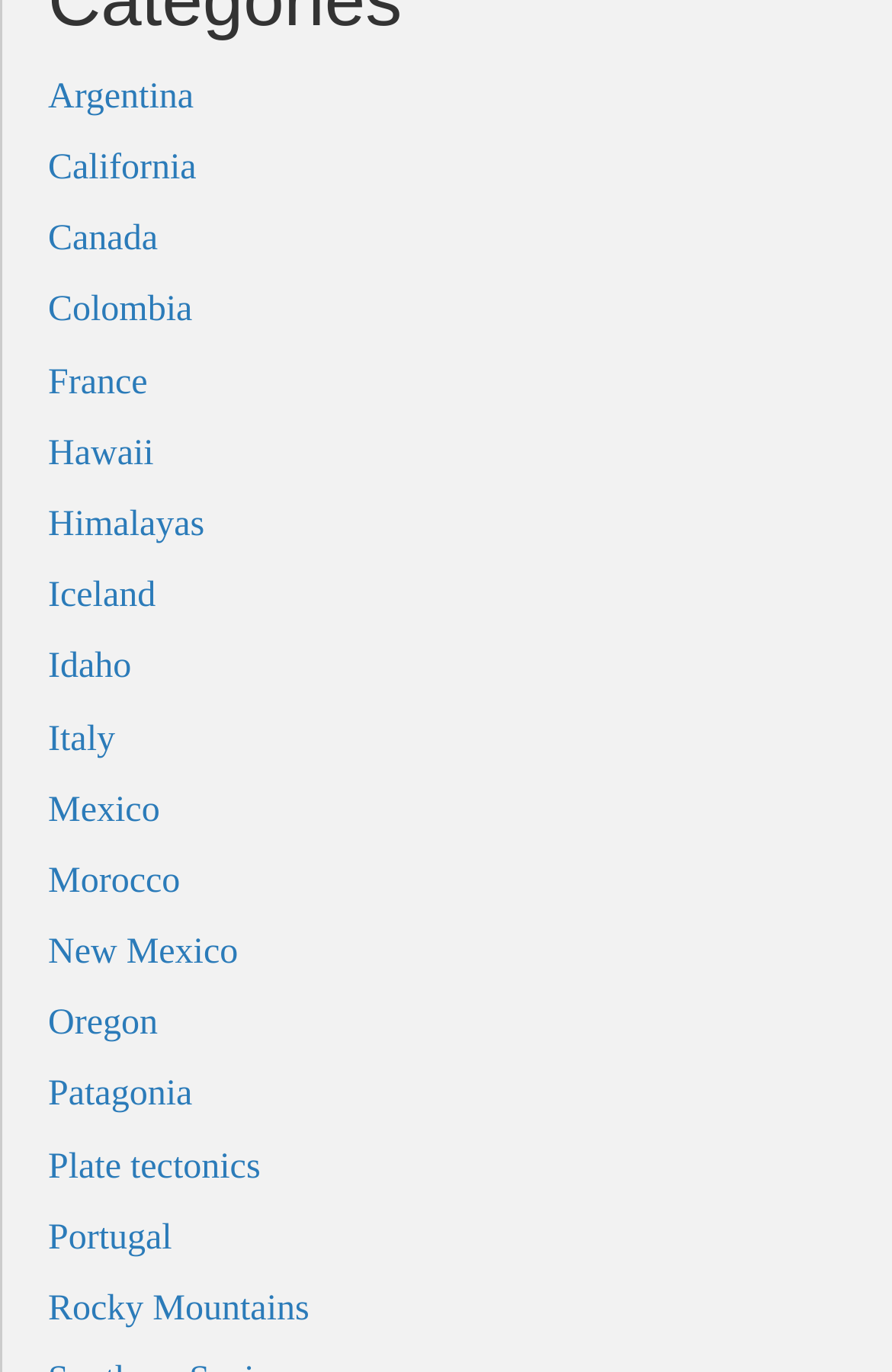Provide the bounding box coordinates for the area that should be clicked to complete the instruction: "travel to Italy".

[0.054, 0.524, 0.129, 0.553]